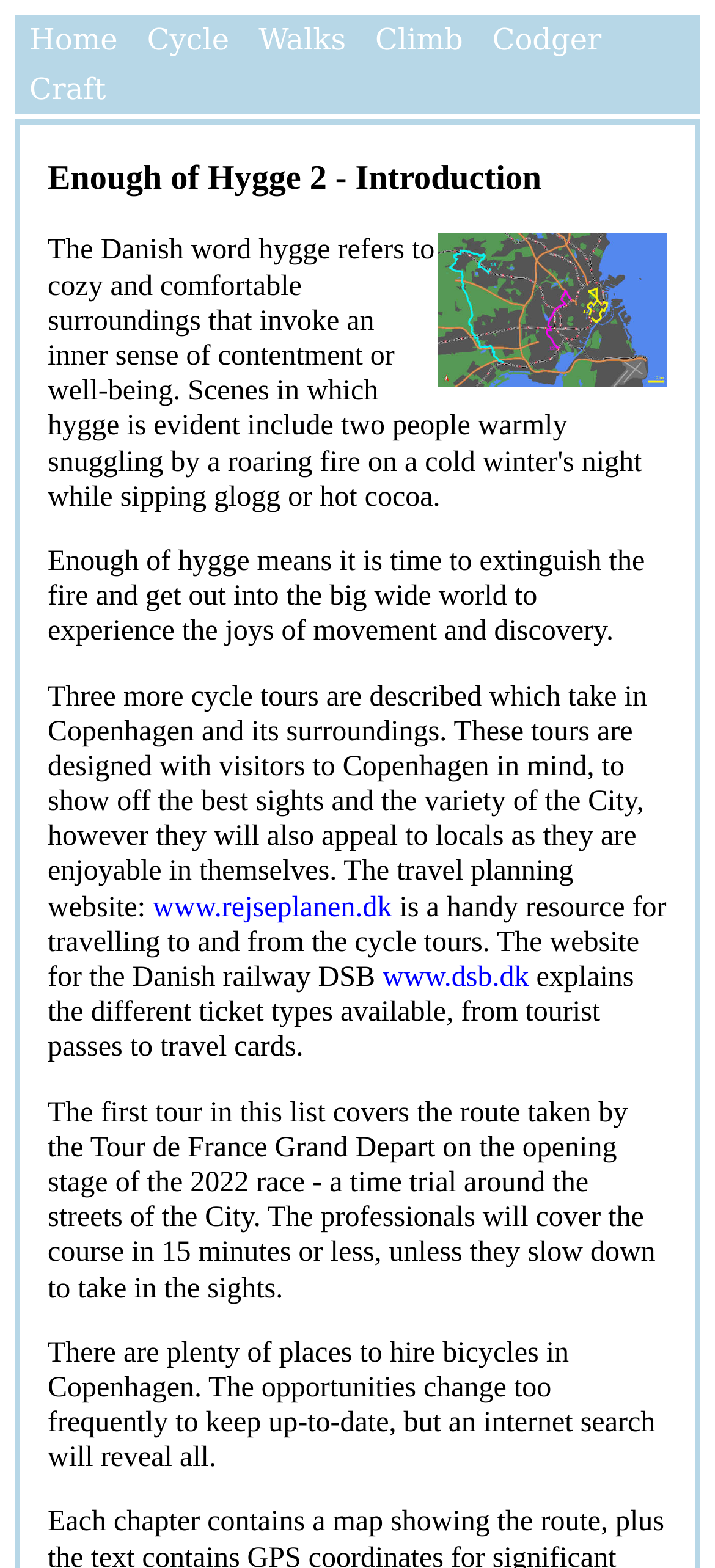What is the purpose of the cycle tours described?
Please answer the question with a detailed response using the information from the screenshot.

According to the StaticText element, the cycle tours are designed with visitors to Copenhagen in mind, to show off the best sights and the variety of the City, however they will also appeal to locals as they are enjoyable in themselves.